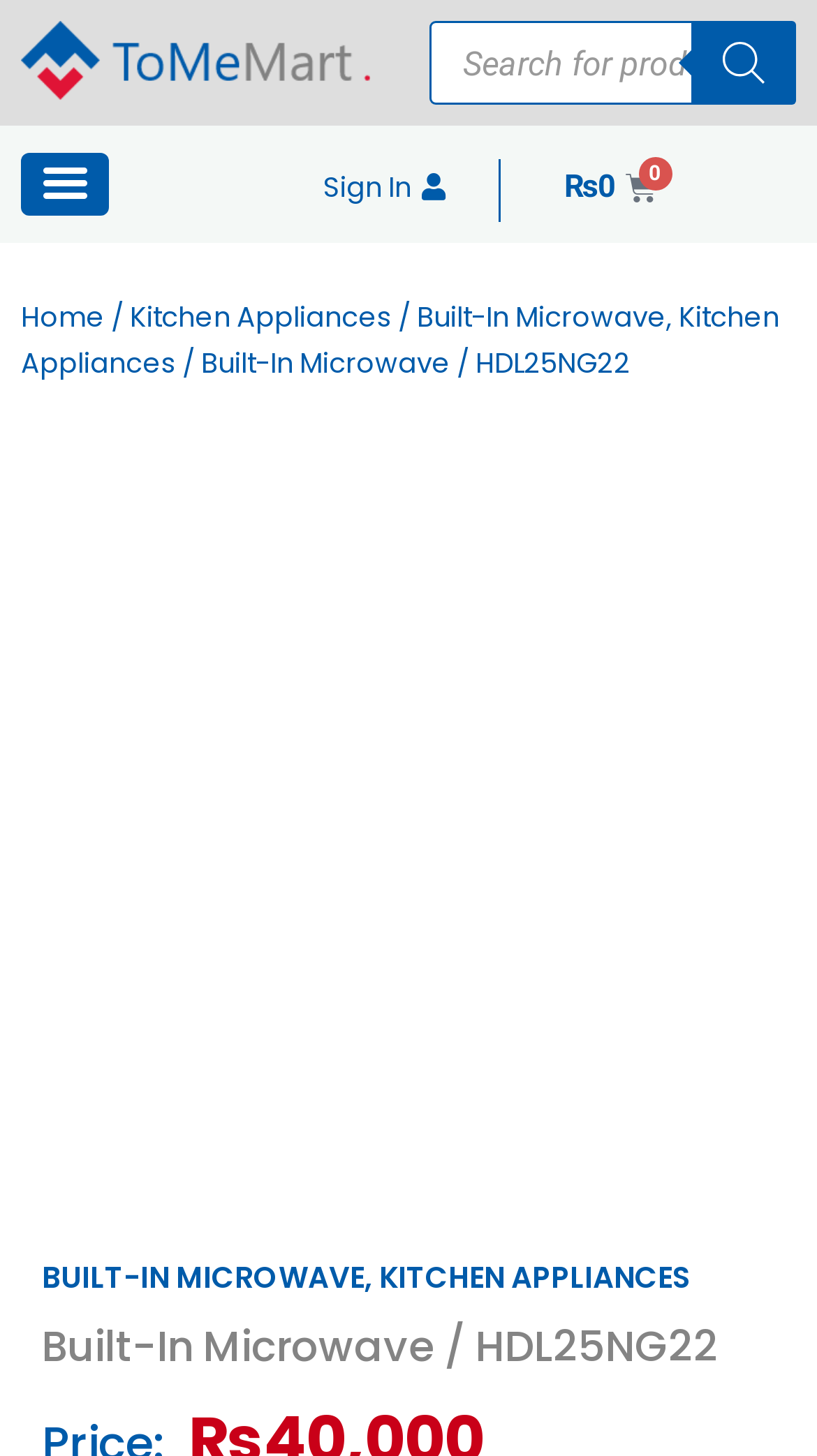What is the search button text?
From the screenshot, provide a brief answer in one word or phrase.

Search